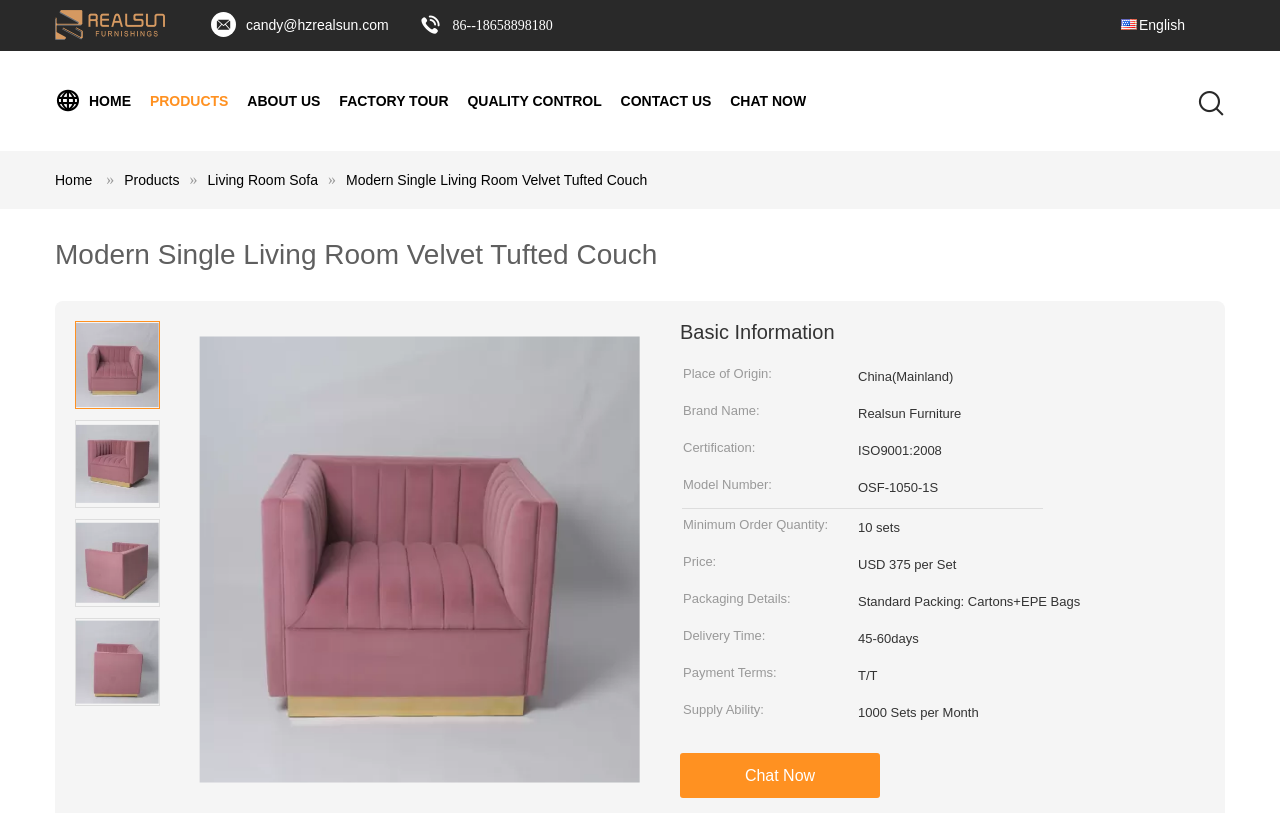Please find the bounding box for the UI component described as follows: "About Us".

[0.193, 0.063, 0.25, 0.186]